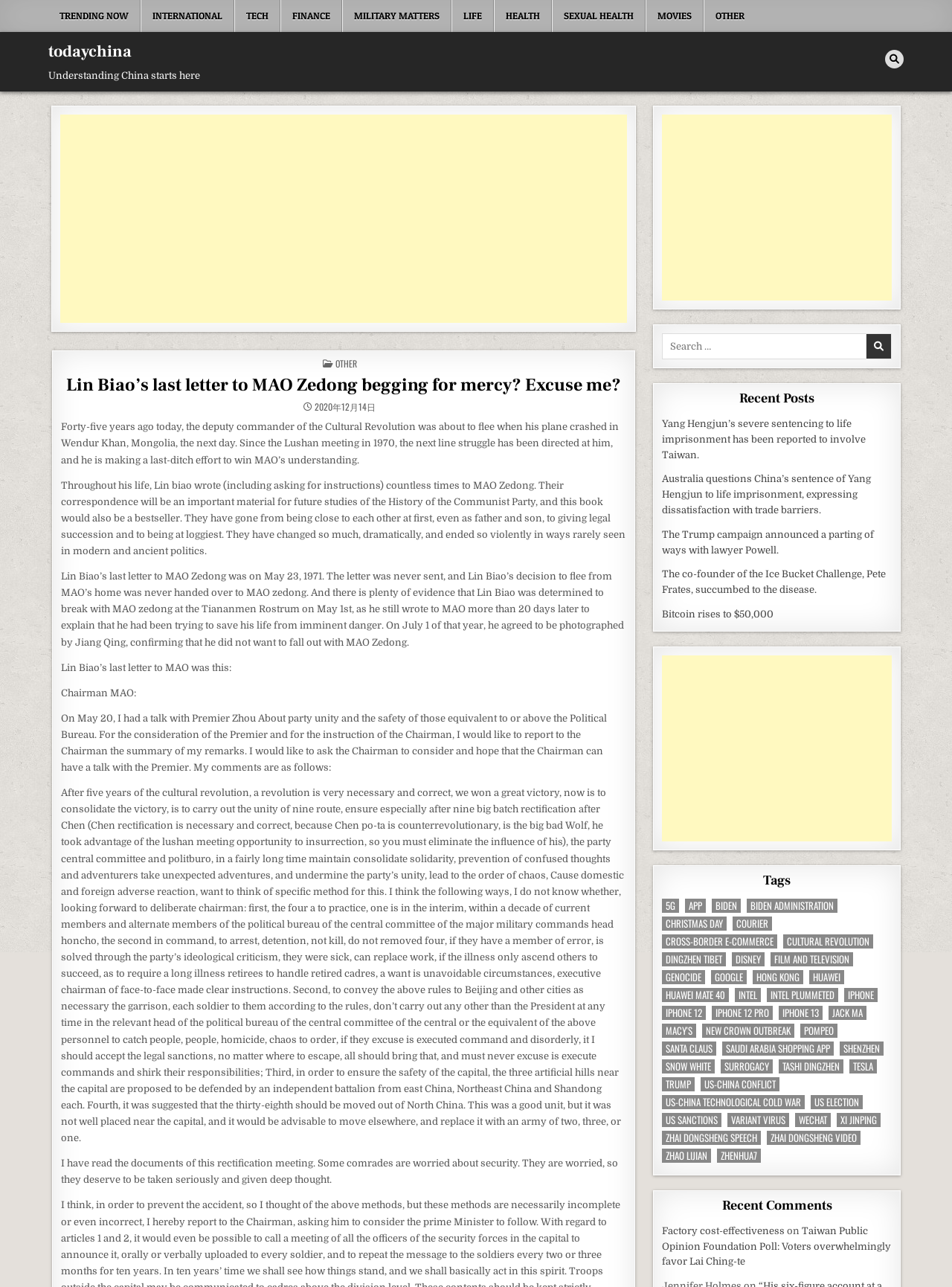Select the bounding box coordinates of the element I need to click to carry out the following instruction: "Go to Press Center".

None